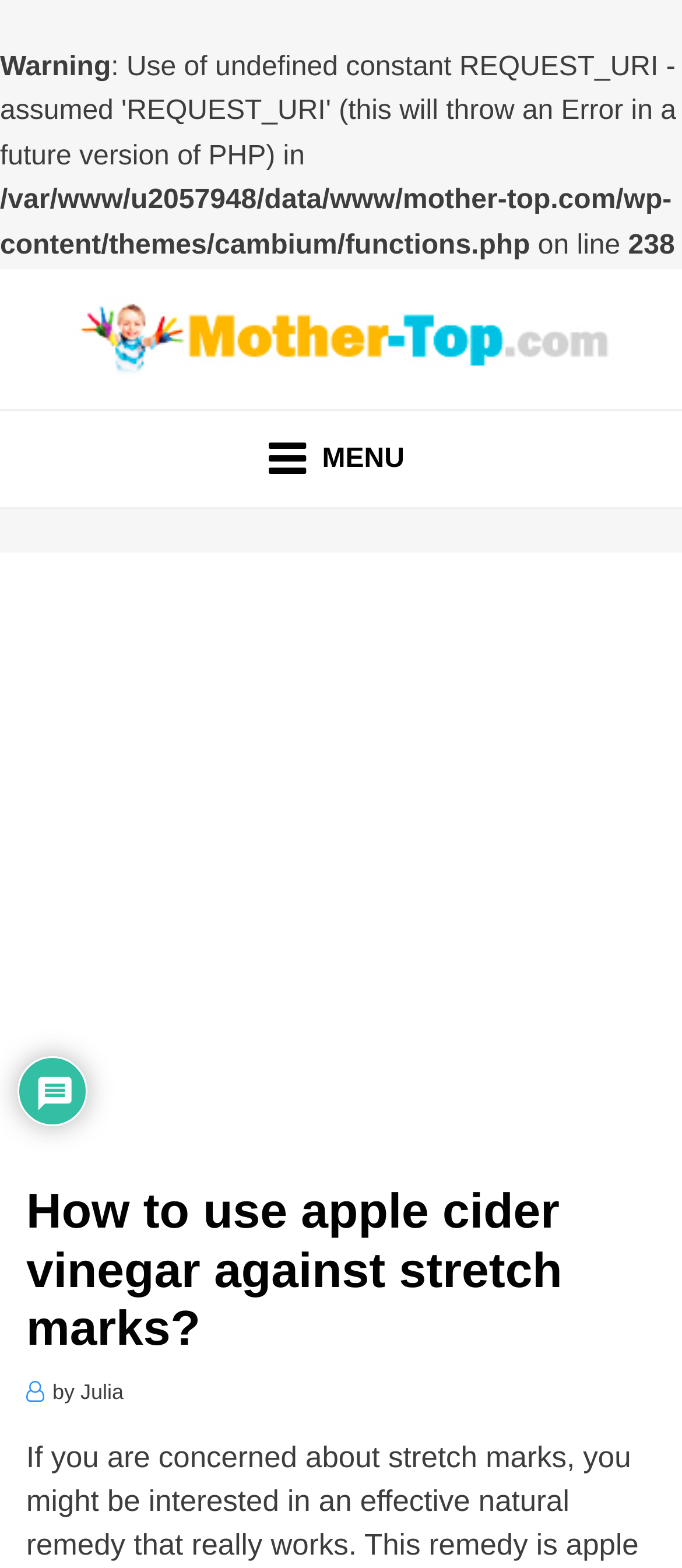Give a detailed account of the webpage's layout and content.

The webpage is about using apple cider vinegar to prevent stretch marks. At the top, there is a warning message, followed by a PHP error message and a line number. Below this, there is a link to the website "mother-top.com" with a corresponding image. 

To the left of this link, there is a larger link with the text "MOTHER-TOP.COM". Next to this, there is a menu button with an icon. When clicked, the menu expands to occupy most of the page, containing an advertisement iframe and a heading that reads "How to use apple cider vinegar against stretch marks?".

Below the menu button, there is a small image. At the bottom of the page, there is an author credit that reads "by Julia". The main content of the webpage is not explicitly described in the accessibility tree, but based on the meta description, it likely discusses five simple ways of using apple cider vinegar to keep skin smooth.